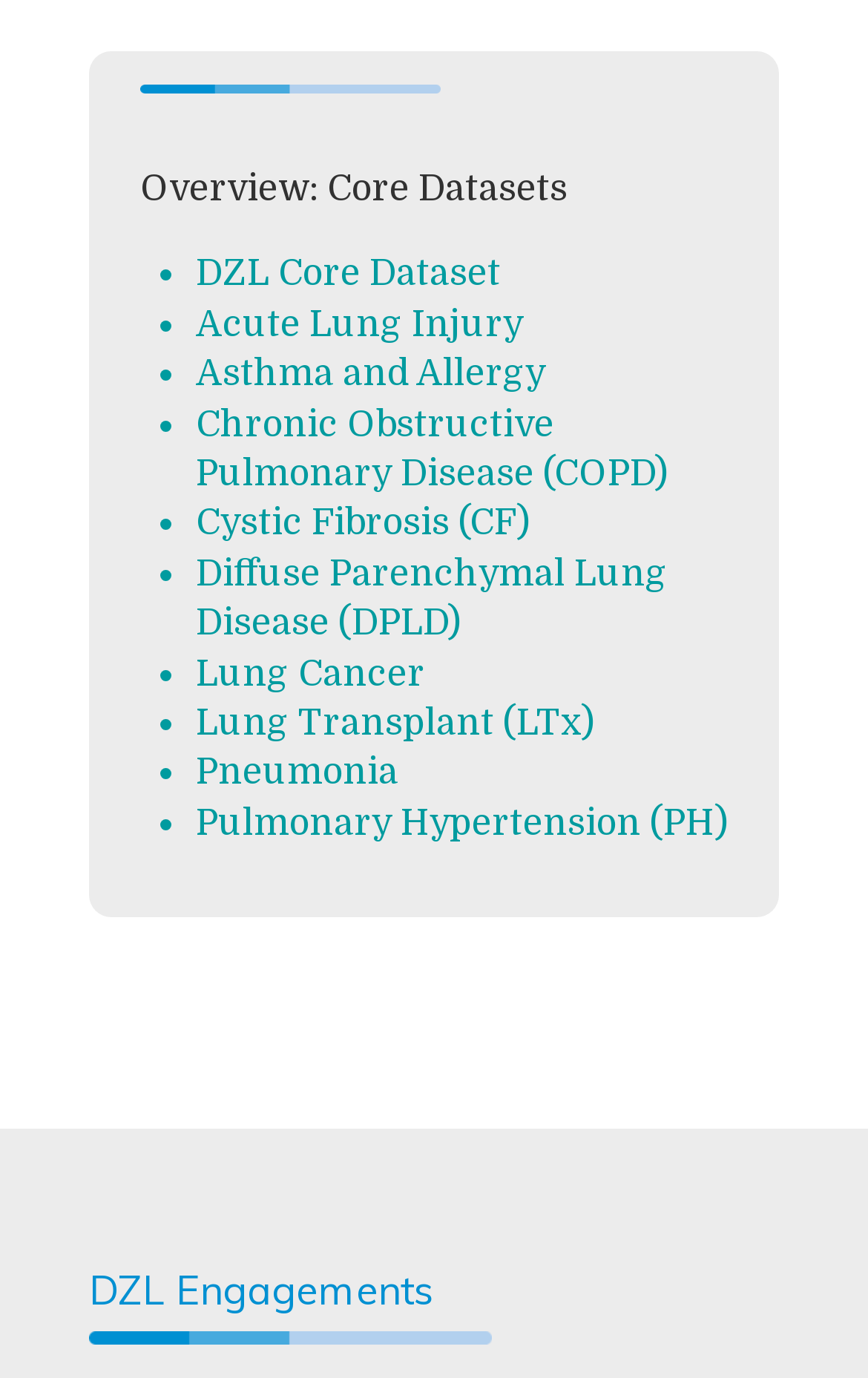Find and specify the bounding box coordinates that correspond to the clickable region for the instruction: "read about Asthma and Allergy".

[0.226, 0.257, 0.628, 0.286]